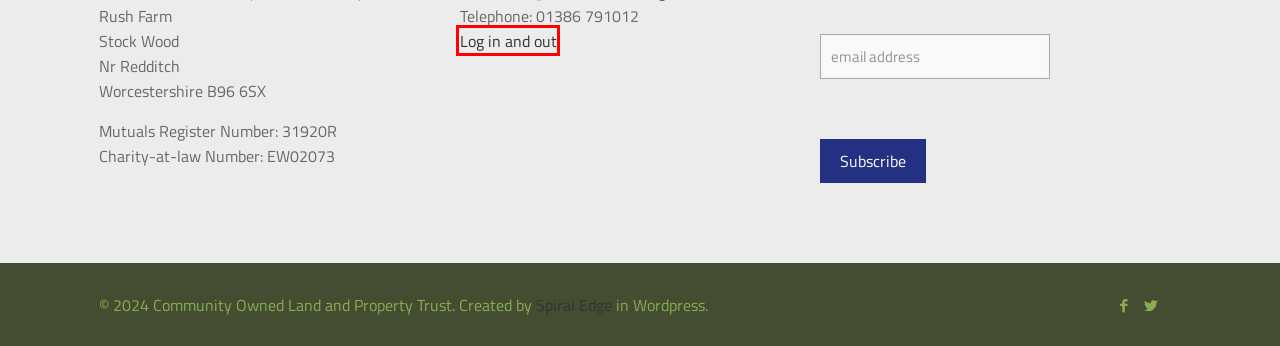You are provided with a screenshot of a webpage where a red rectangle bounding box surrounds an element. Choose the description that best matches the new webpage after clicking the element in the red bounding box. Here are the choices:
A. The Farm Archives - Community Owned Land and Property Trust
B. News - Community Owned Land and Property Trust
C. Login Page - Community Owned Land and Property Trust
D. Our Units - Community Owned Land and Property Trust
E. Home - Community Owned Land and Property Trust
F. About Us - Community Owned Land and Property Trust
G. About Rush Farm - Community Owned Land and Property Trust
H. Share Offer 2023 - Community Owned Land and Property Trust

C